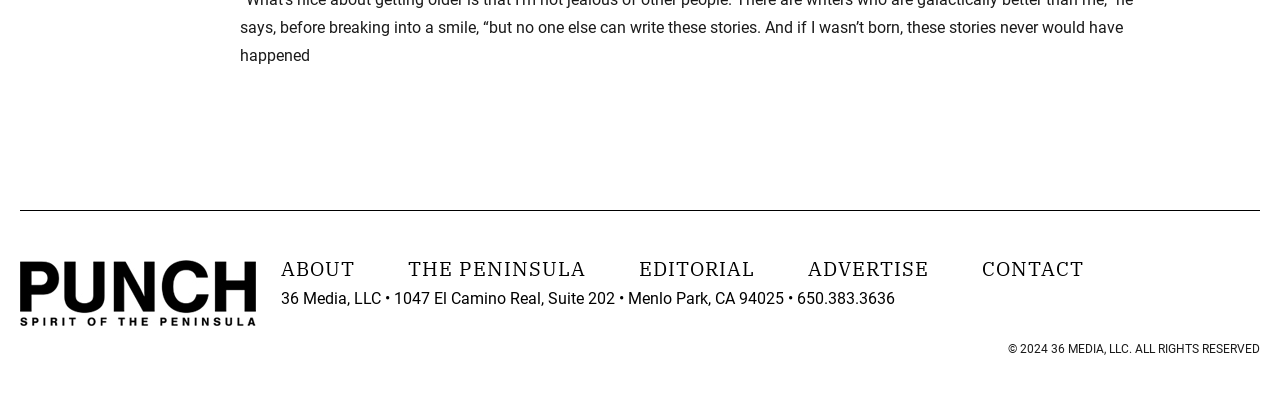How many links are in the top navigation bar?
Can you offer a detailed and complete answer to this question?

I counted the number of link elements in the top navigation bar, which are 'ABOUT', 'THE PENINSULA', 'EDITORIAL', 'ADVERTISE', and 'CONTACT'.